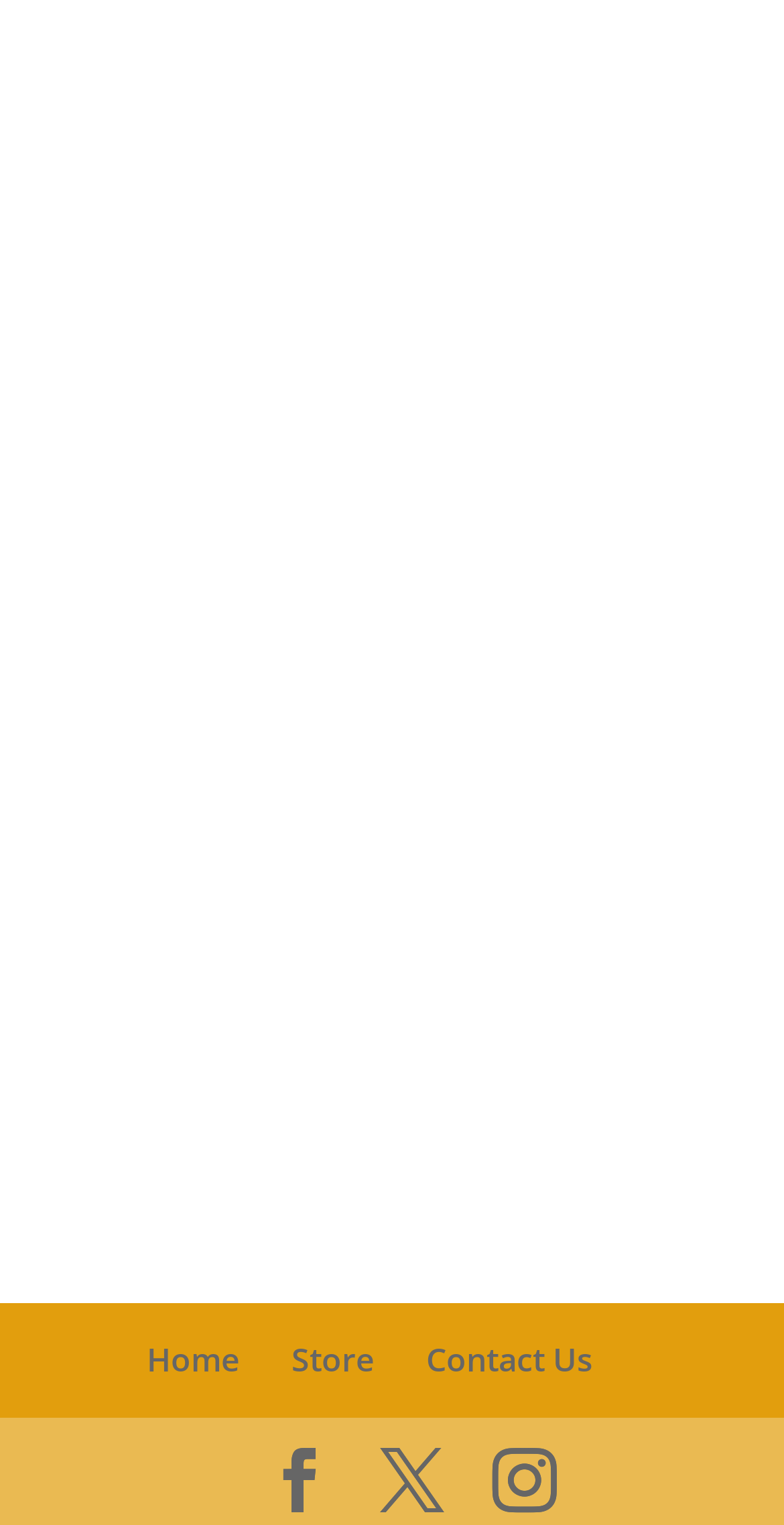How many navigation links are available at the top?
Please answer using one word or phrase, based on the screenshot.

3